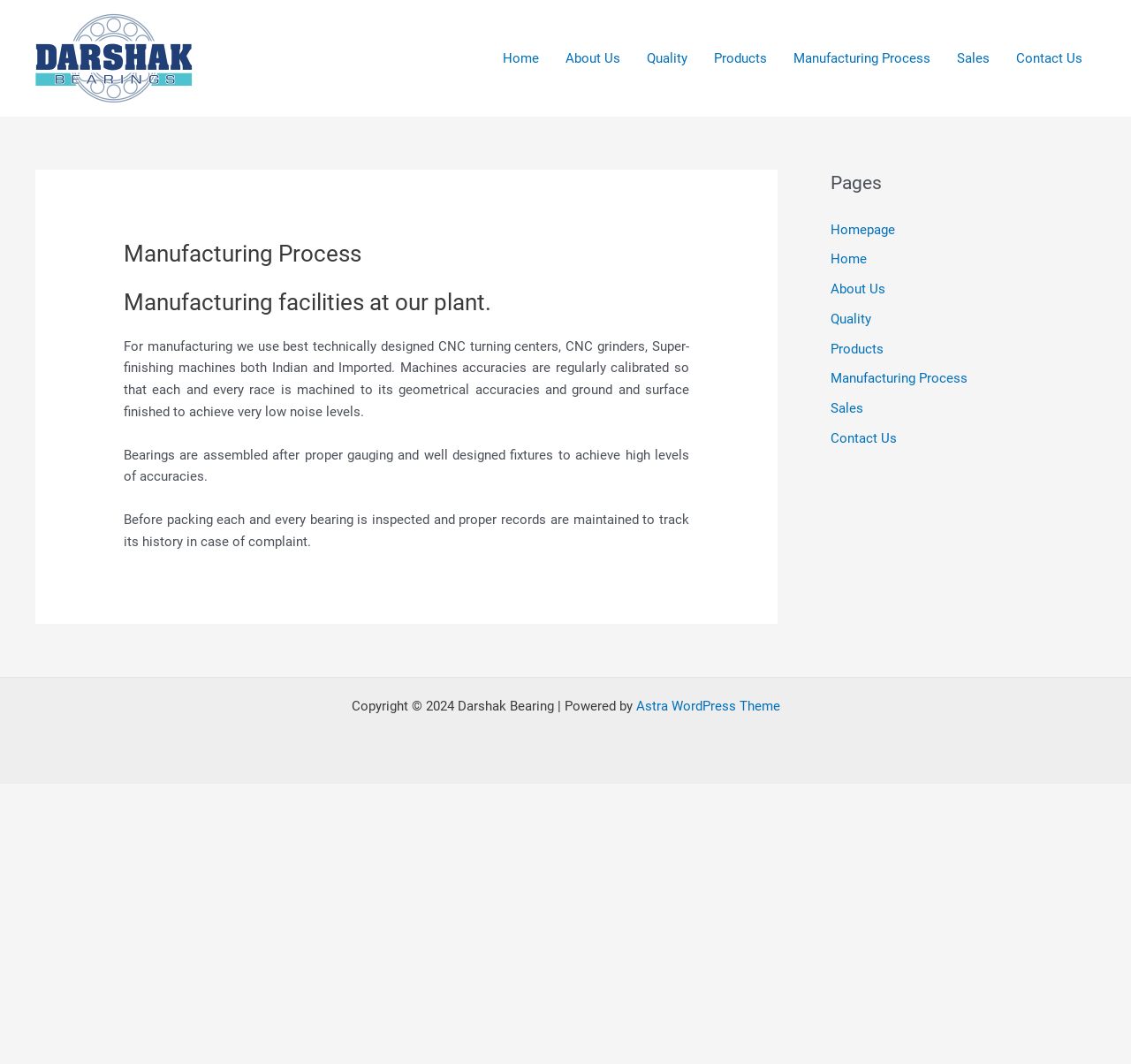Find the UI element described as: "Astra WordPress Theme" and predict its bounding box coordinates. Ensure the coordinates are four float numbers between 0 and 1, [left, top, right, bottom].

[0.562, 0.656, 0.689, 0.671]